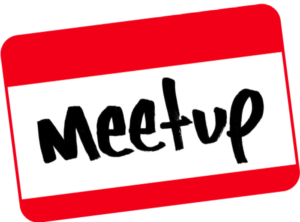What is the purpose of the Meetup platform? Examine the screenshot and reply using just one word or a brief phrase.

bringing people together